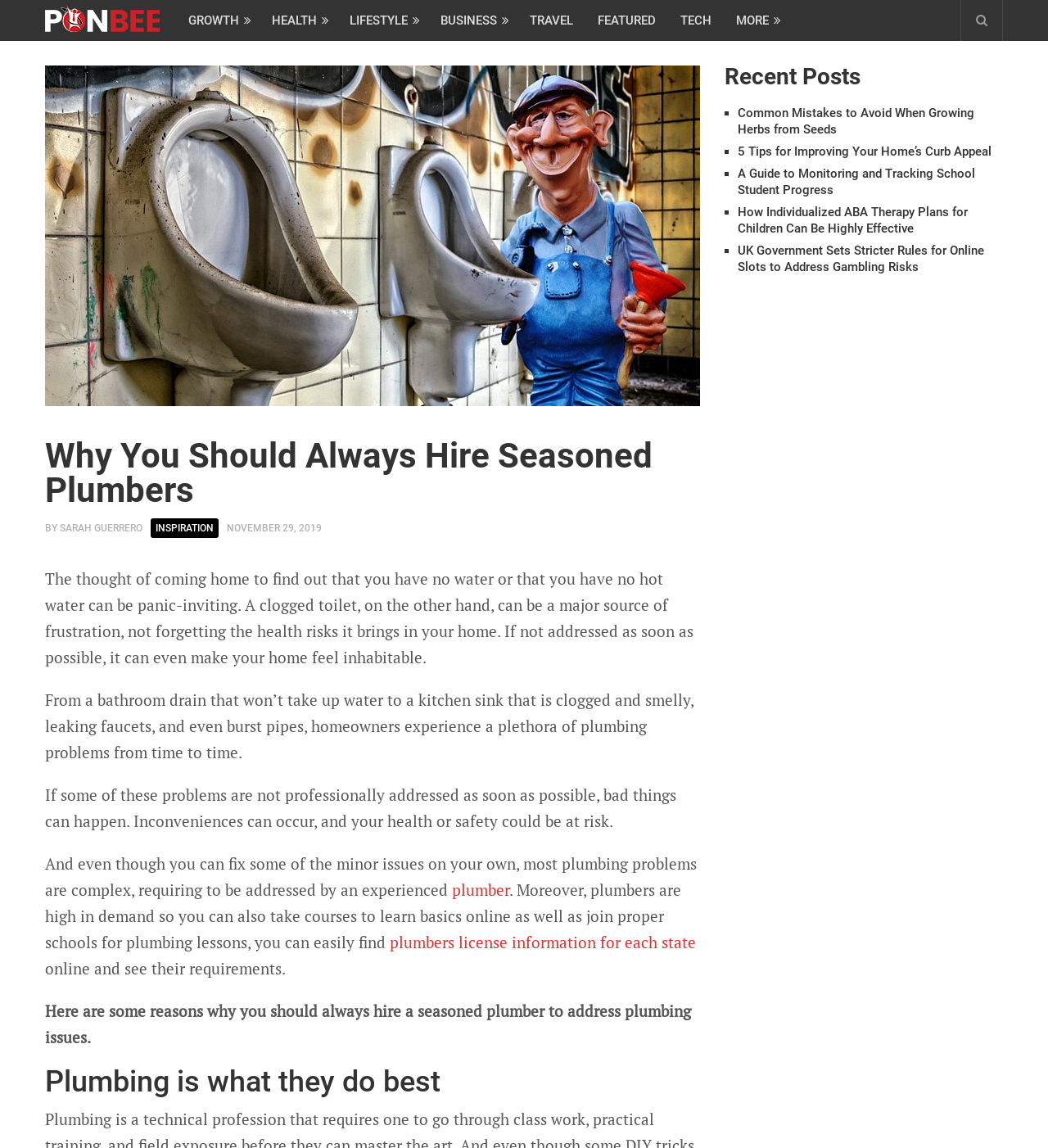Determine the bounding box coordinates of the clickable area required to perform the following instruction: "Read 'Common Mistakes to Avoid When Growing Herbs from Seeds'". The coordinates should be represented as four float numbers between 0 and 1: [left, top, right, bottom].

[0.704, 0.092, 0.93, 0.119]